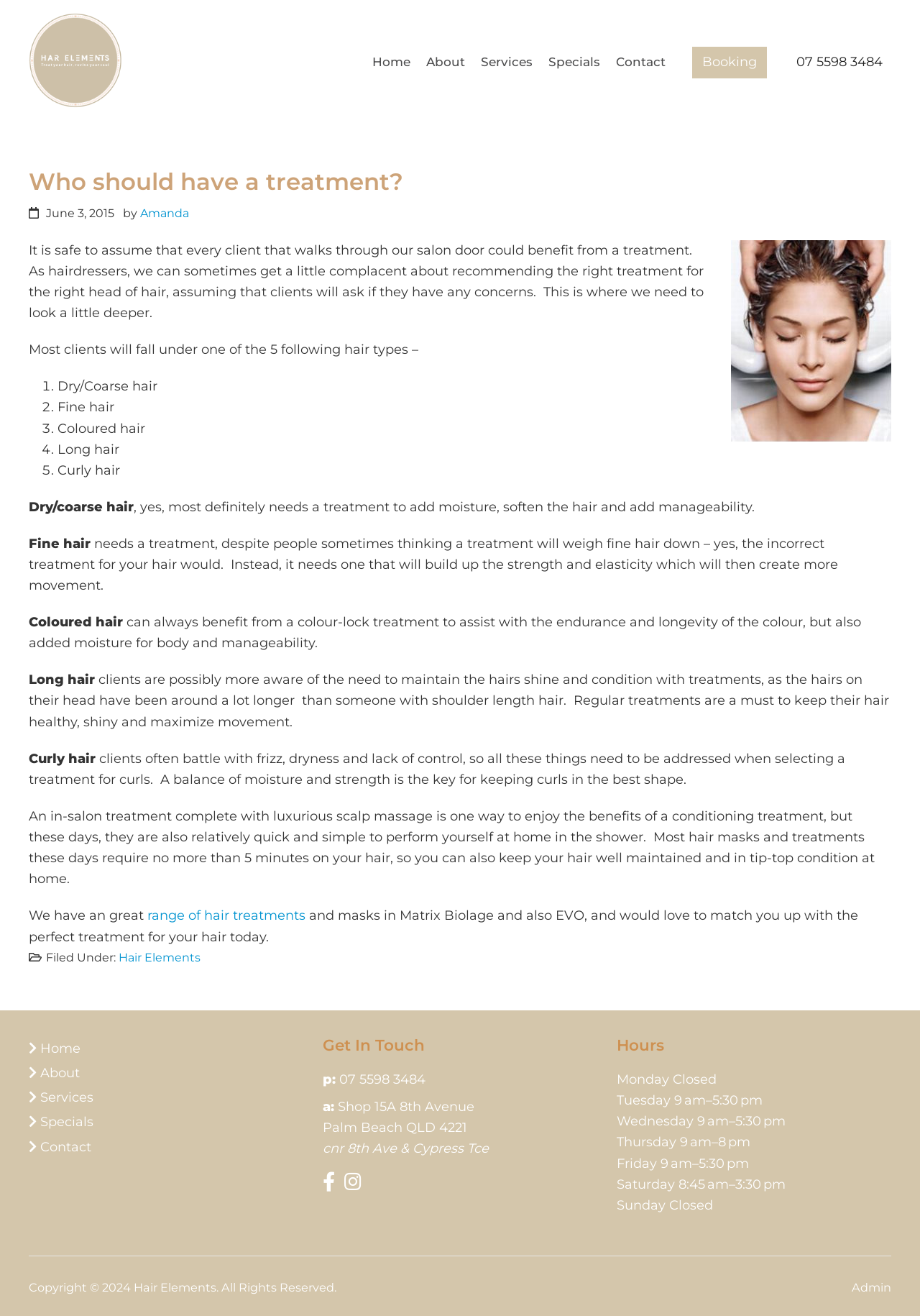What are the five hair types mentioned on this webpage?
Answer with a single word or phrase, using the screenshot for reference.

Dry/Coarse, Fine, Coloured, Long, Curly